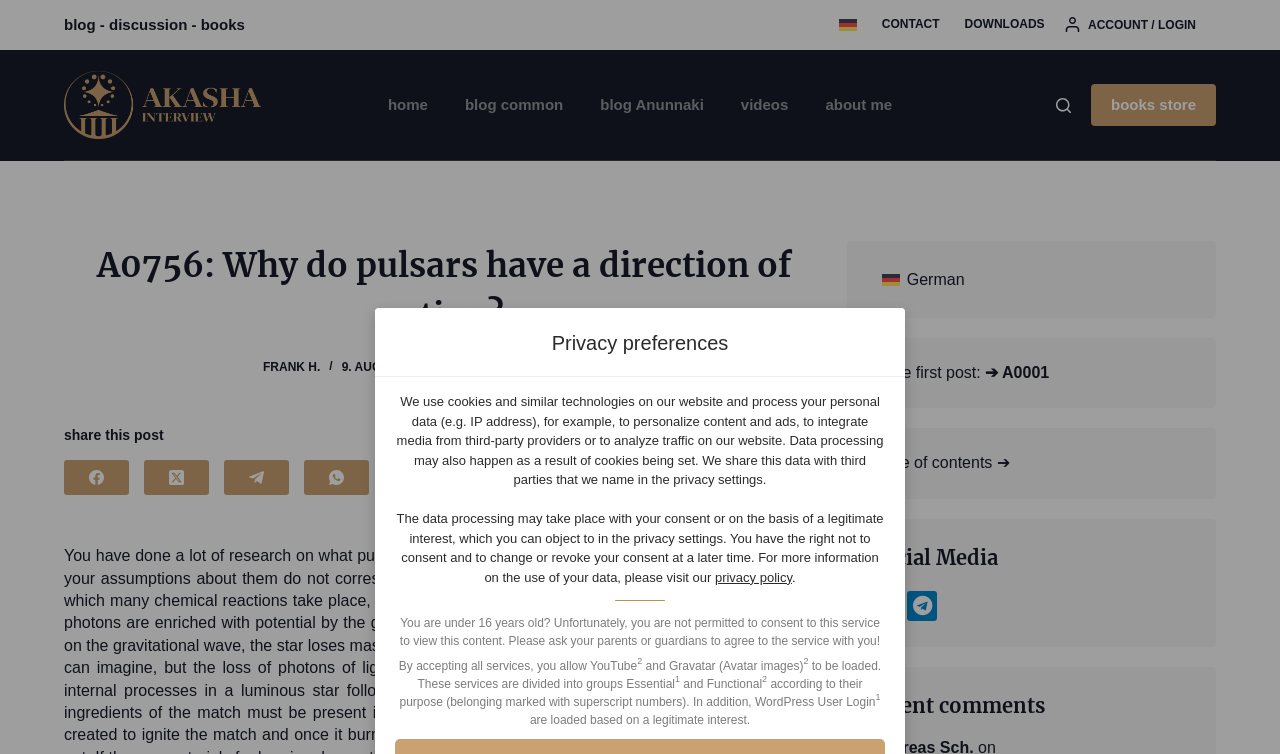Find the primary header on the webpage and provide its text.

A0756: Why do pulsars have a direction of action?